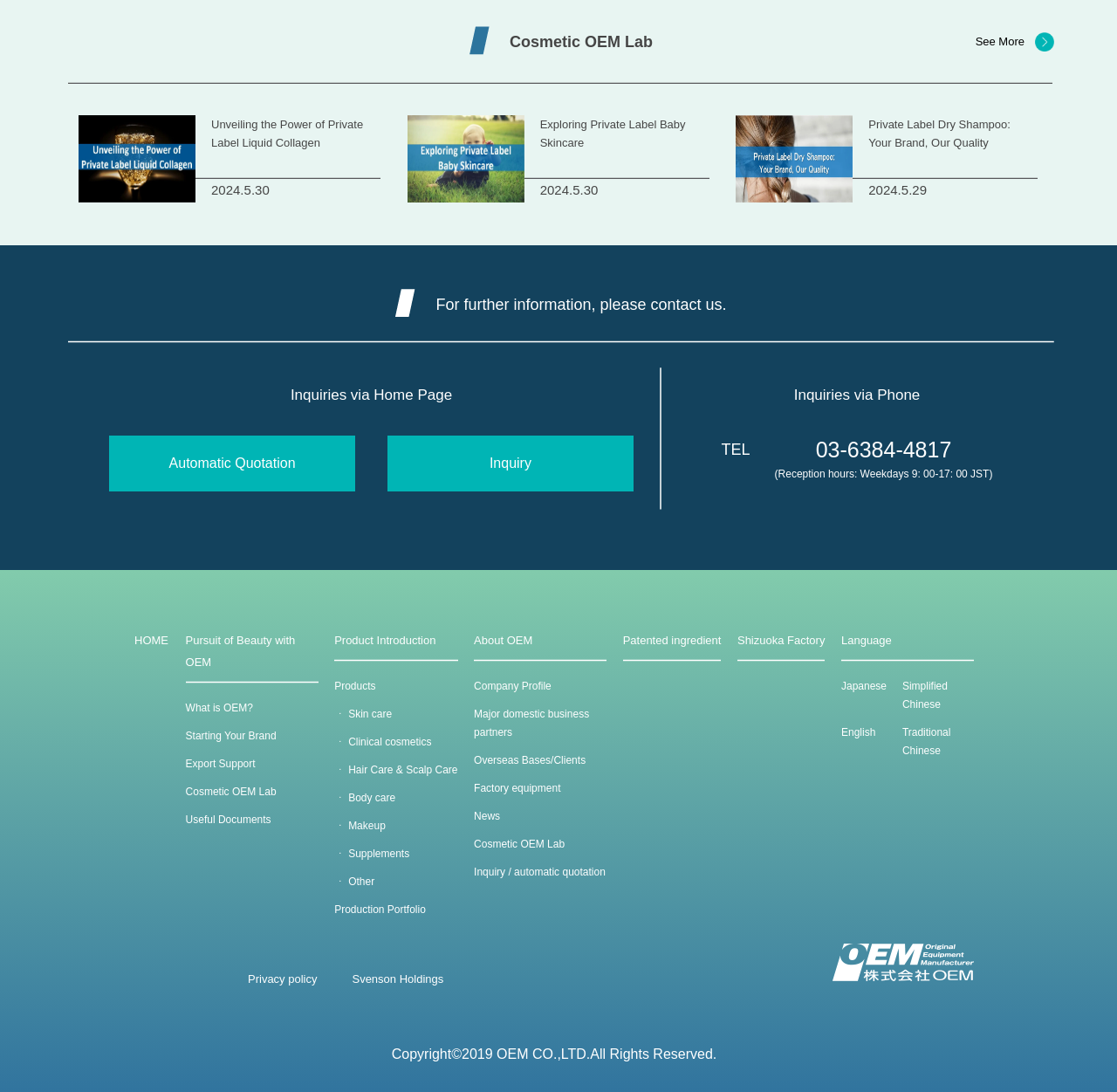Find the bounding box coordinates for the element that must be clicked to complete the instruction: "Get an automatic quotation". The coordinates should be four float numbers between 0 and 1, indicated as [left, top, right, bottom].

[0.098, 0.399, 0.318, 0.45]